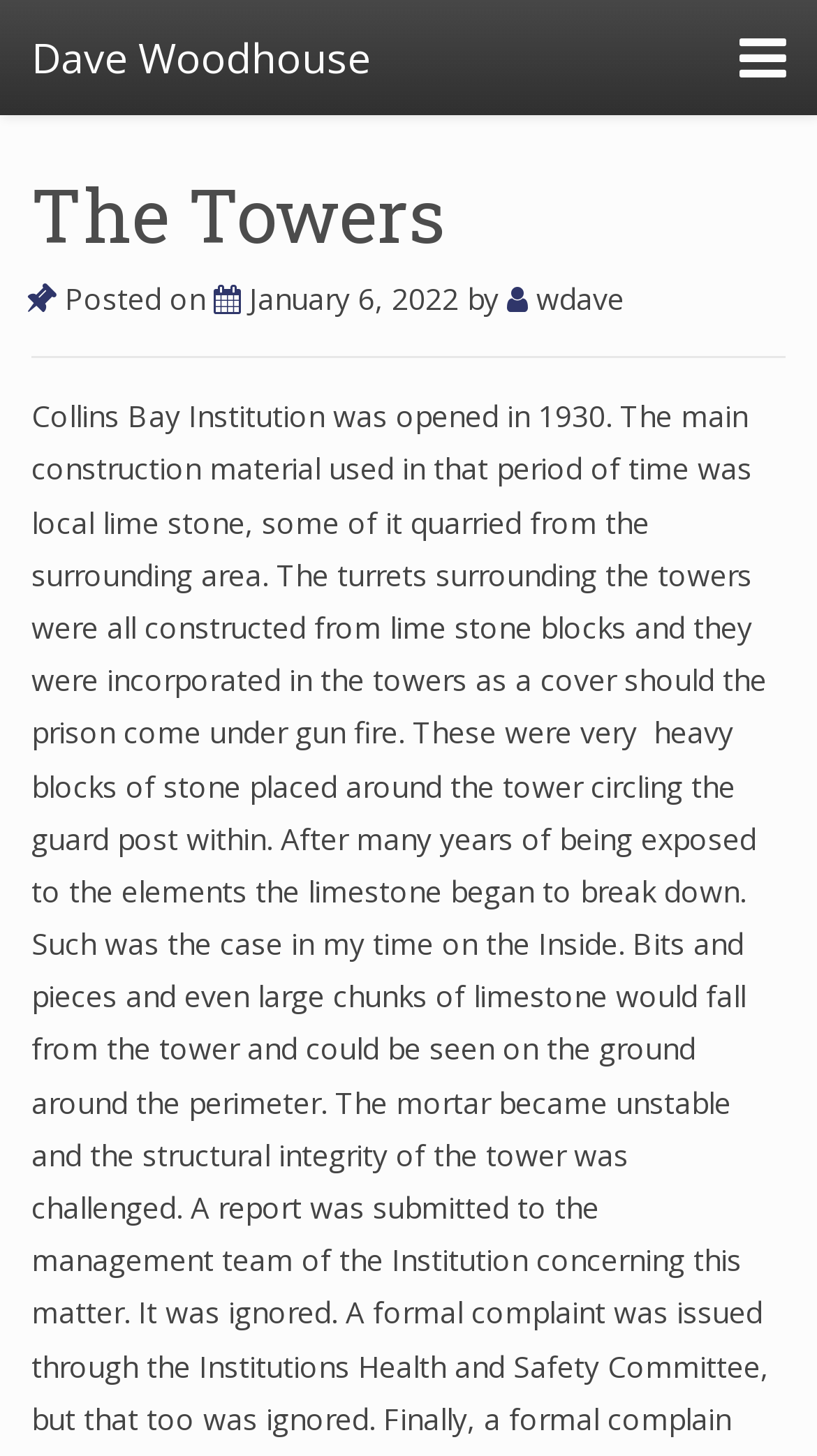Reply to the question with a brief word or phrase: What is the format of the posting date?

Icon and text